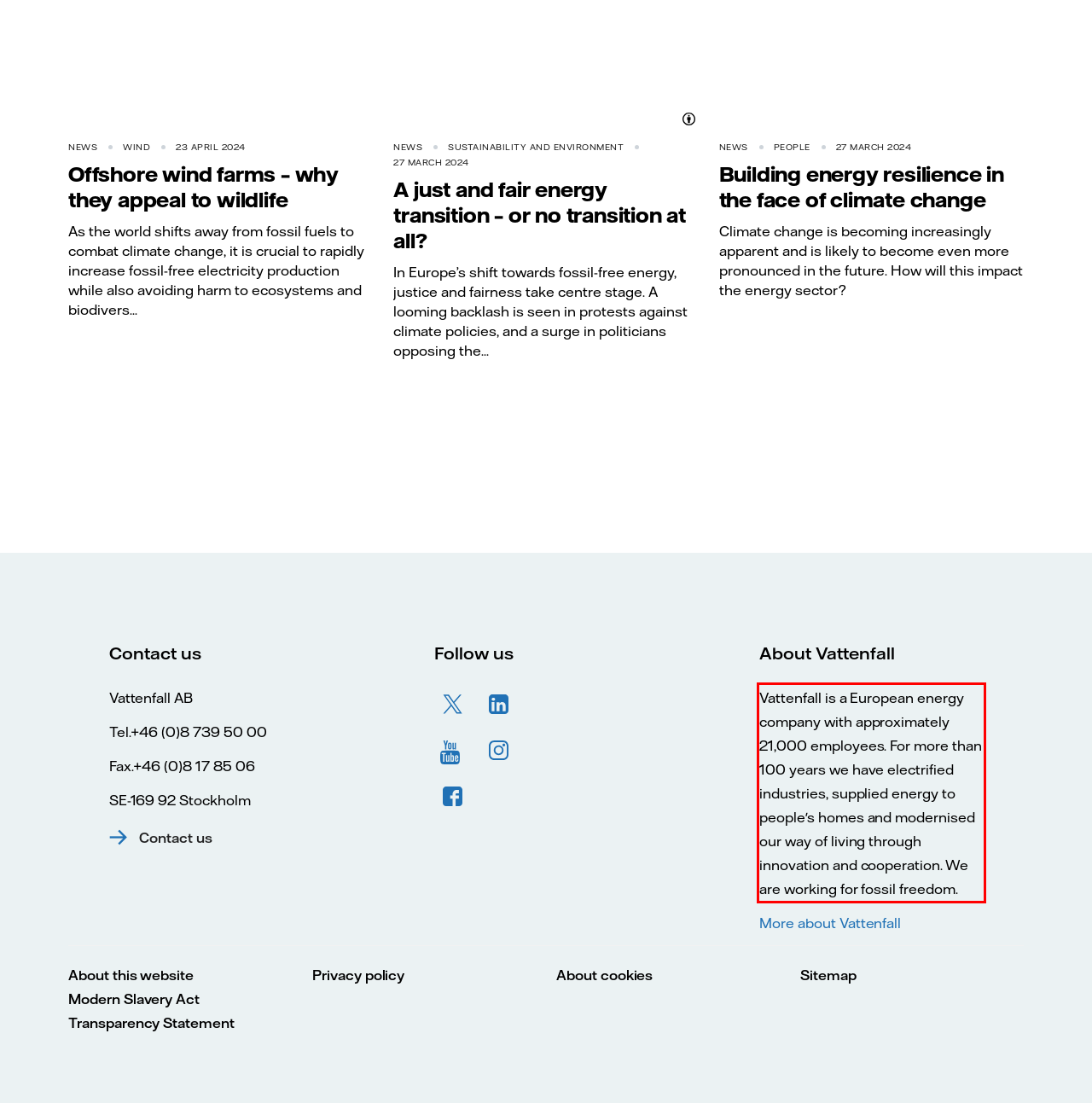With the provided screenshot of a webpage, locate the red bounding box and perform OCR to extract the text content inside it.

Vattenfall is a European energy company with approximately 21,000 employees. For more than 100 years we have electrified industries, supplied energy to people's homes and modernised our way of living through innovation and cooperation. We are working for fossil freedom.